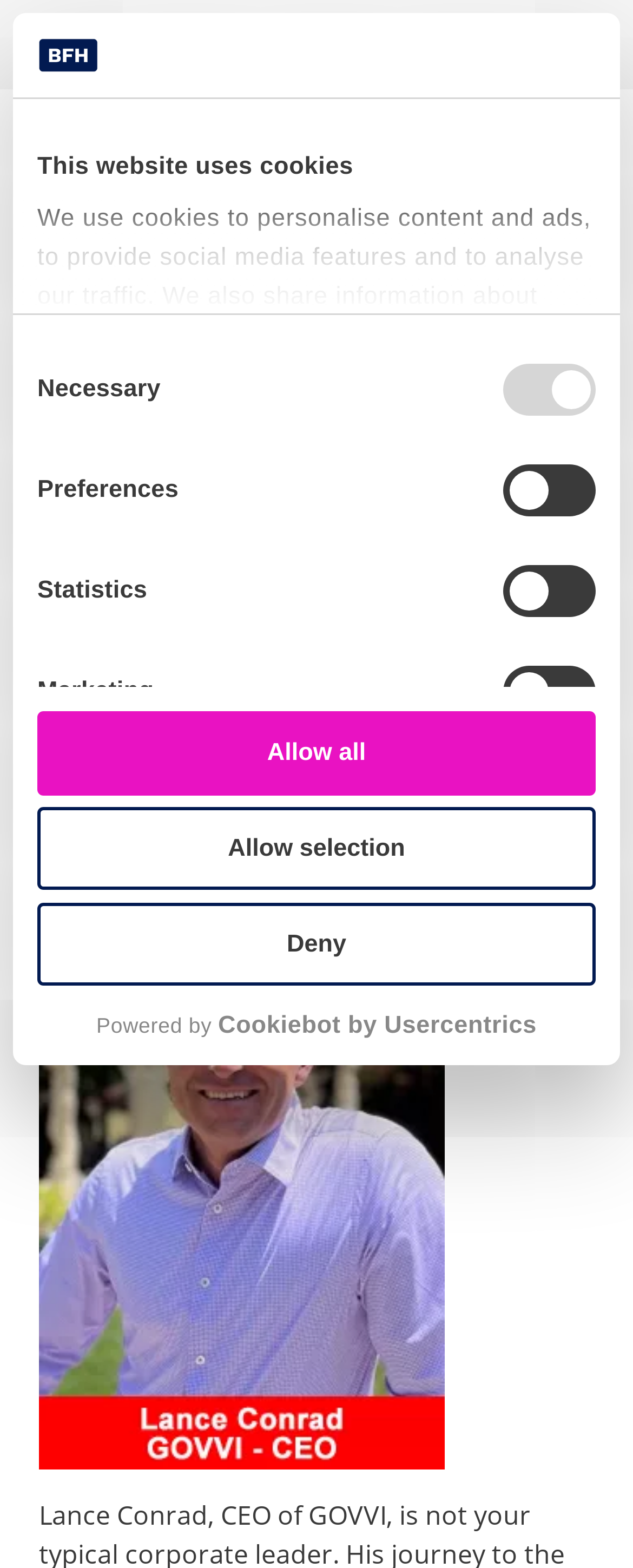Please identify the bounding box coordinates of the element I should click to complete this instruction: 'Open the primary menu'. The coordinates should be given as four float numbers between 0 and 1, like this: [left, top, right, bottom].

[0.867, 0.021, 0.918, 0.036]